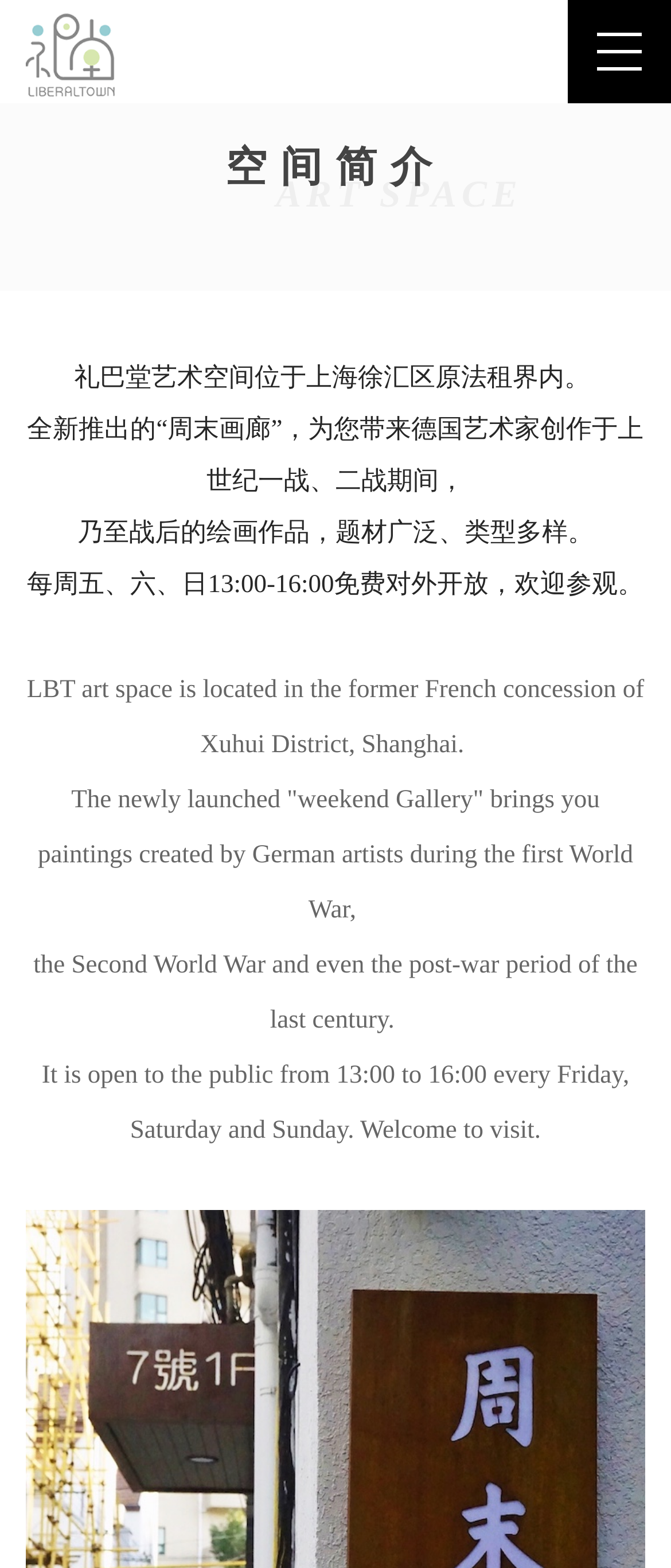Where is the LBT art space located?
Refer to the image and provide a one-word or short phrase answer.

Xuhui District, Shanghai